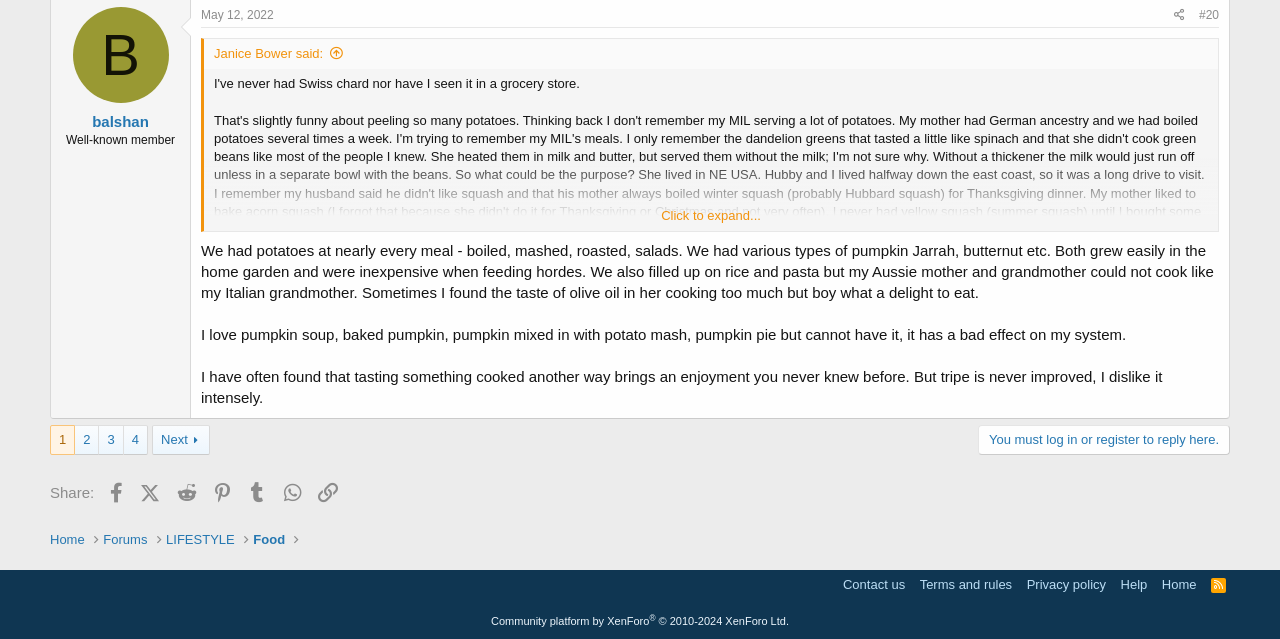Show the bounding box coordinates of the region that should be clicked to follow the instruction: "Share on Facebook."

[0.076, 0.744, 0.103, 0.796]